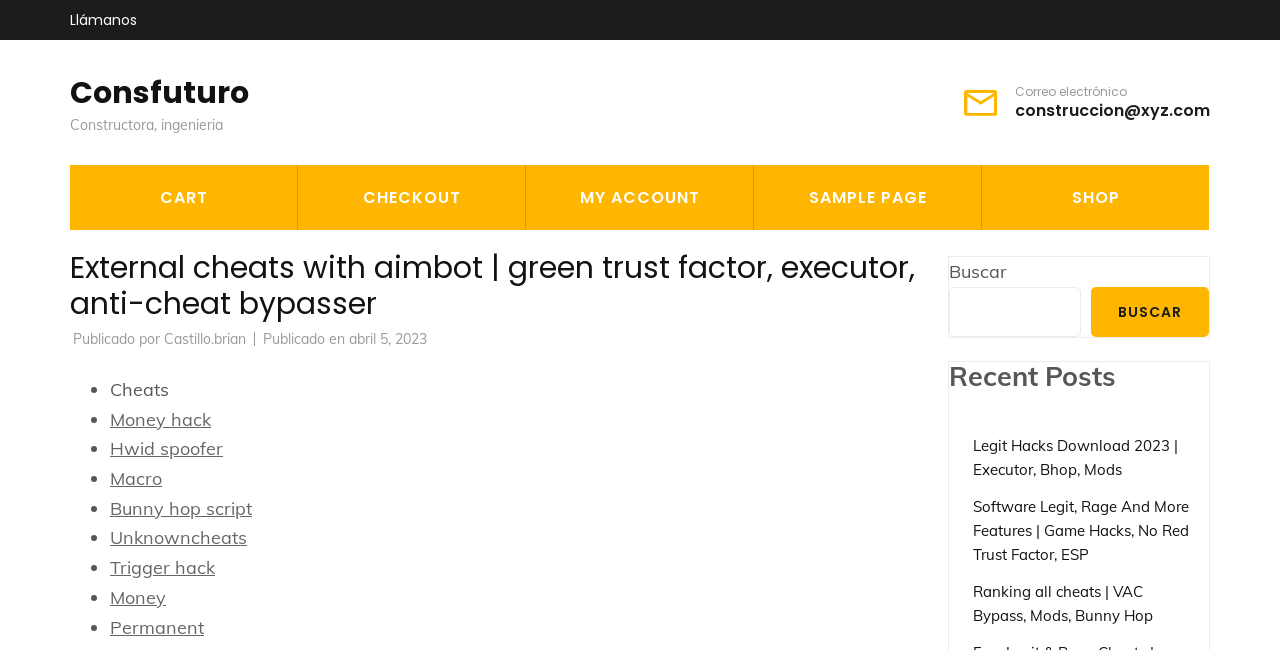What is the category of the link 'Money hack'?
Please provide a single word or phrase in response based on the screenshot.

Cheats